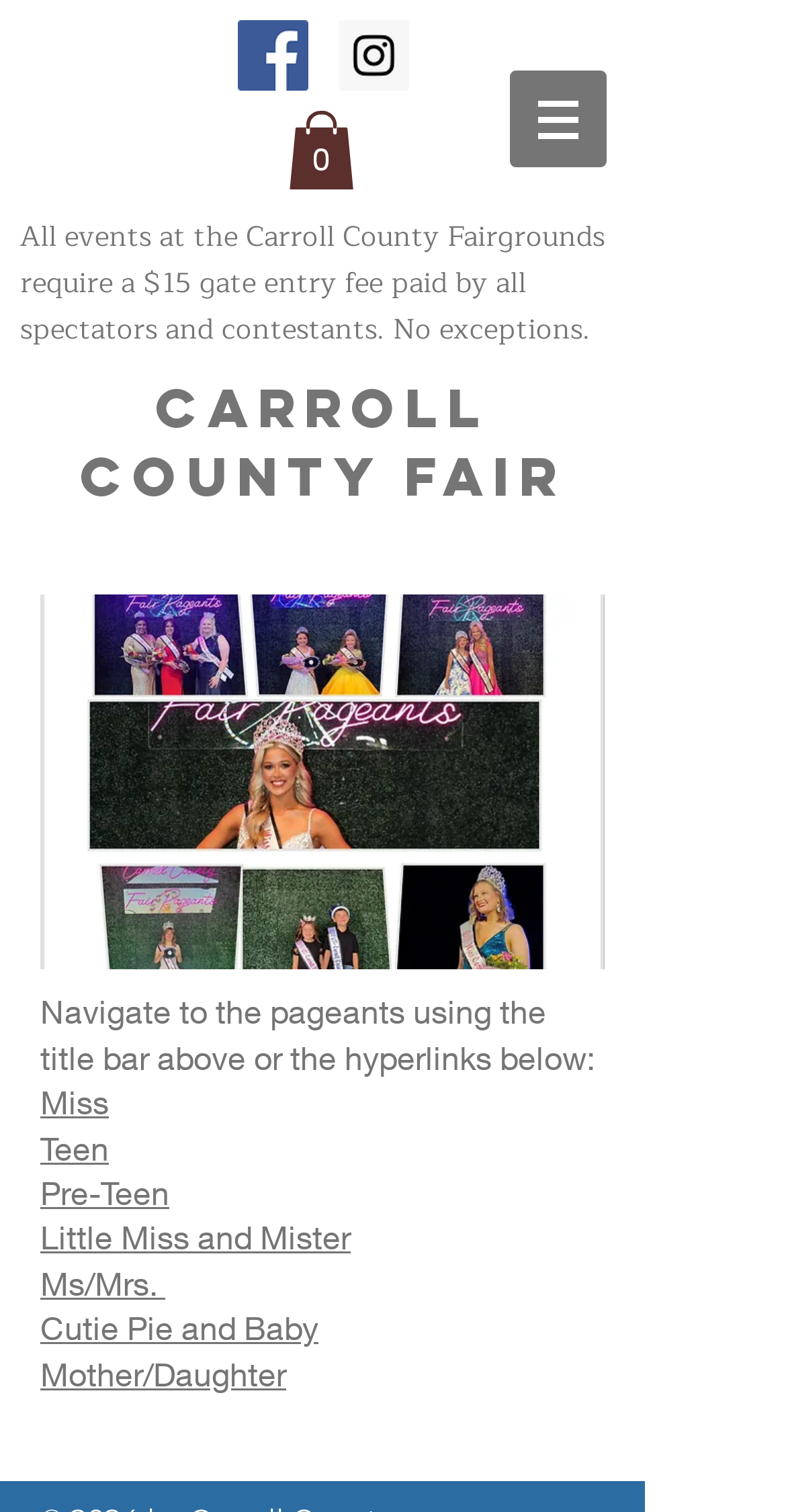Generate an in-depth caption that captures all aspects of the webpage.

The webpage is about pageants at the Carroll County Fair. At the top left, there is a social bar with two social media icons, Facebook and Instagram, which are positioned side by side. Below the social bar, there is a link to a cart with 0 items. To the right of the cart, there is a site navigation menu with a button that has a popup menu.

Below the navigation menu, there is a notice stating that all events at the Carroll County Fairgrounds require a $15 gate entry fee paid by all spectators and contestants, with no exceptions. Above this notice, there is a heading that reads "Carroll County Fair" with a link to the fair's website.

The main content of the page is divided into two sections. On the left, there is a large image of a pageant, taking up most of the vertical space. To the right of the image, there is a text block that explains how to navigate to the pageants using the title bar above or the hyperlinks below. Below this text, there are seven links to different pageant categories, including Miss, Teen, Pre-Teen, Little Miss and Mister, Ms/Mrs., Cutie Pie and Baby, and Mother/Daughter. These links are stacked vertically, with each link positioned below the previous one.